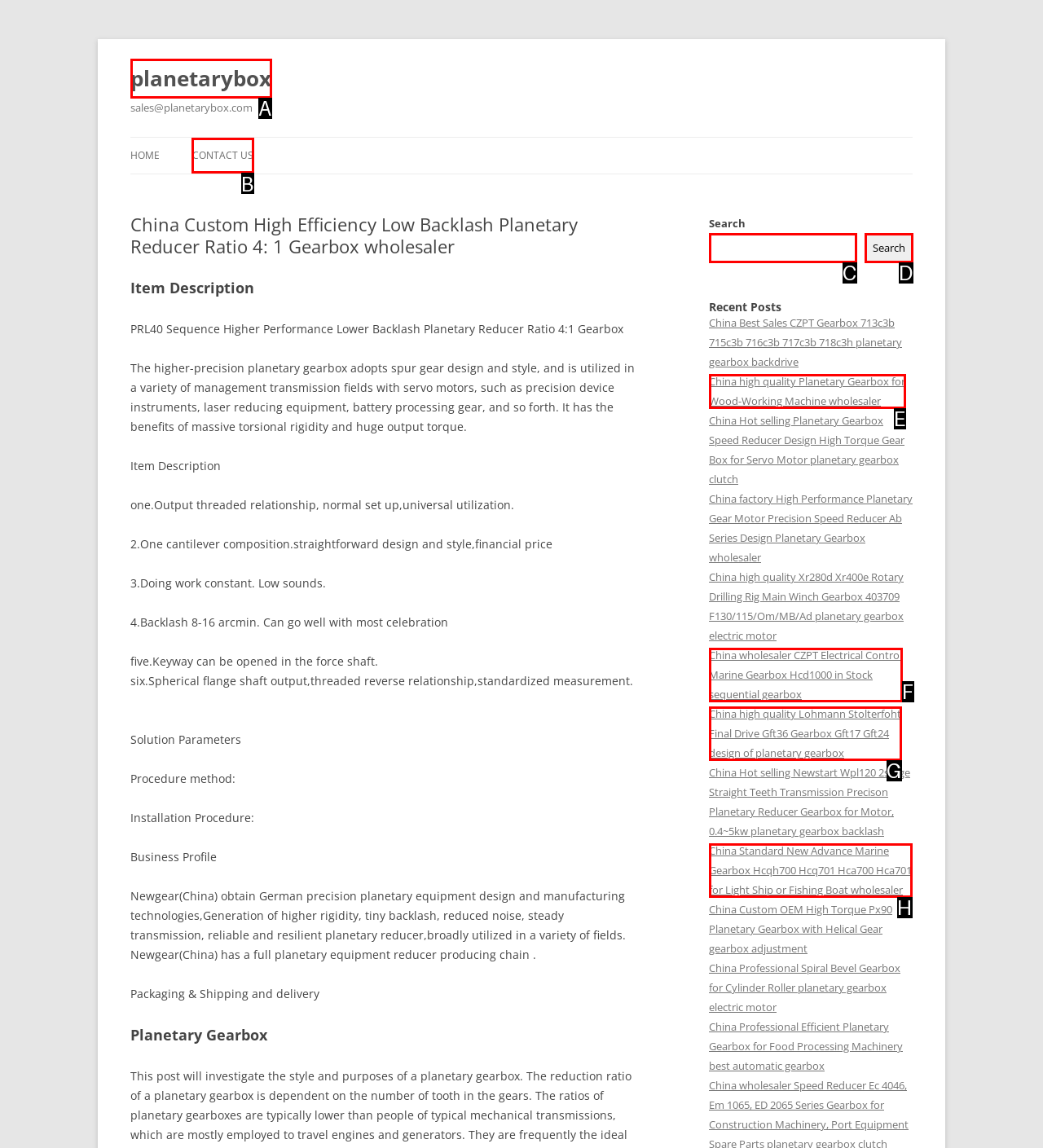Find the correct option to complete this instruction: View the CONTACT US page. Reply with the corresponding letter.

B